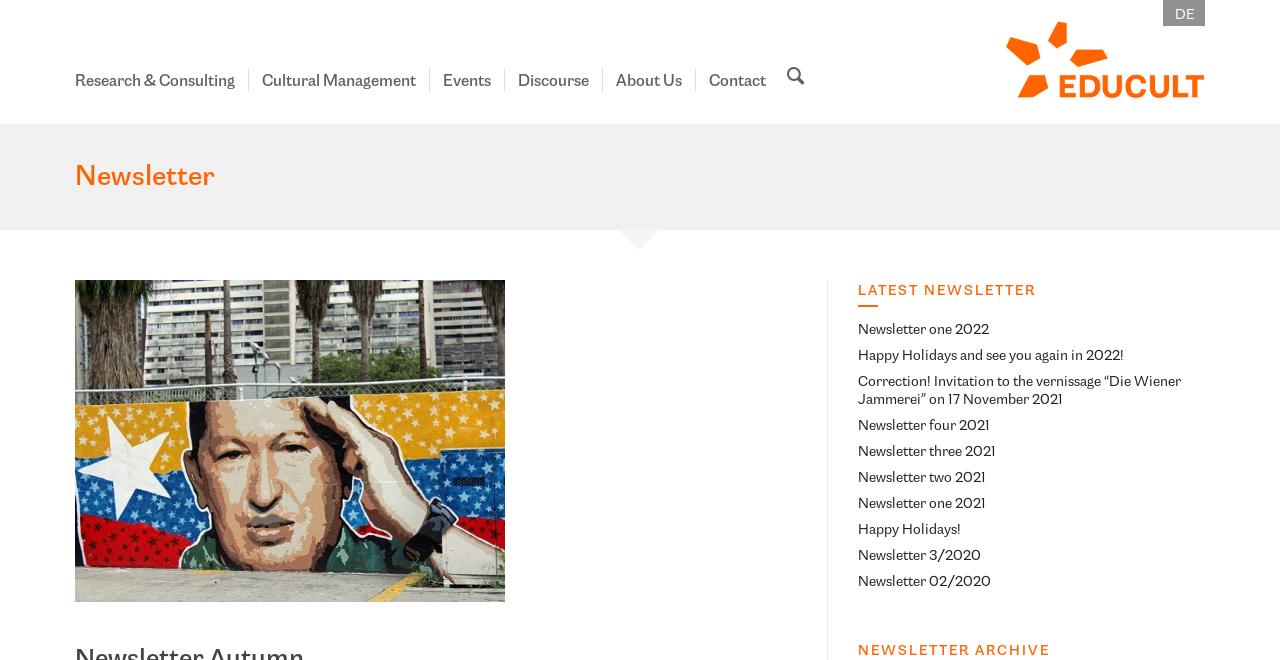Specify the bounding box coordinates of the element's region that should be clicked to achieve the following instruction: "Click on the EDUCULT logo". The bounding box coordinates consist of four float numbers between 0 and 1, in the format [left, top, right, bottom].

[0.785, 0.0, 0.941, 0.182]